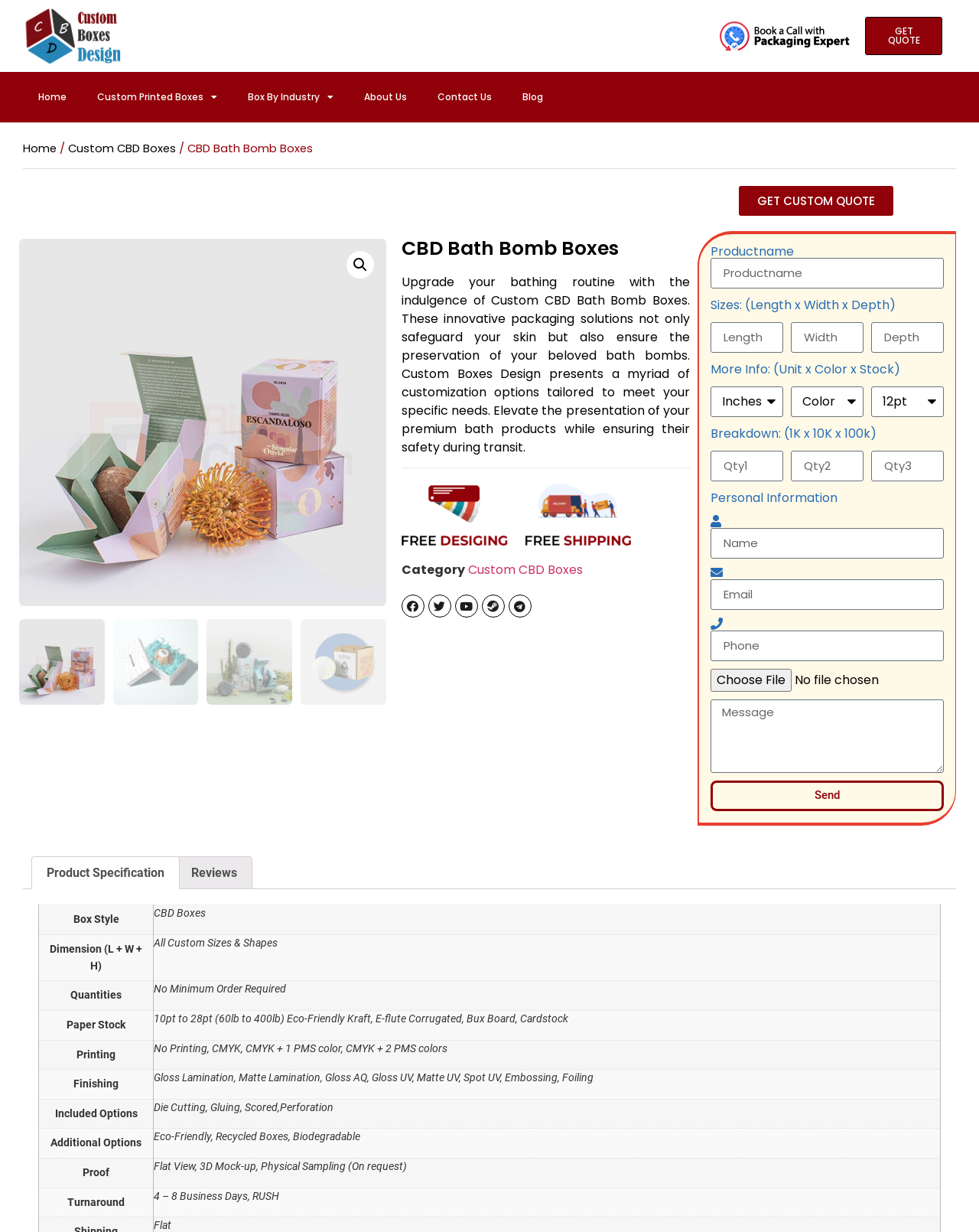Determine the bounding box for the described UI element: "Custom Printed Boxes".

[0.084, 0.065, 0.238, 0.093]